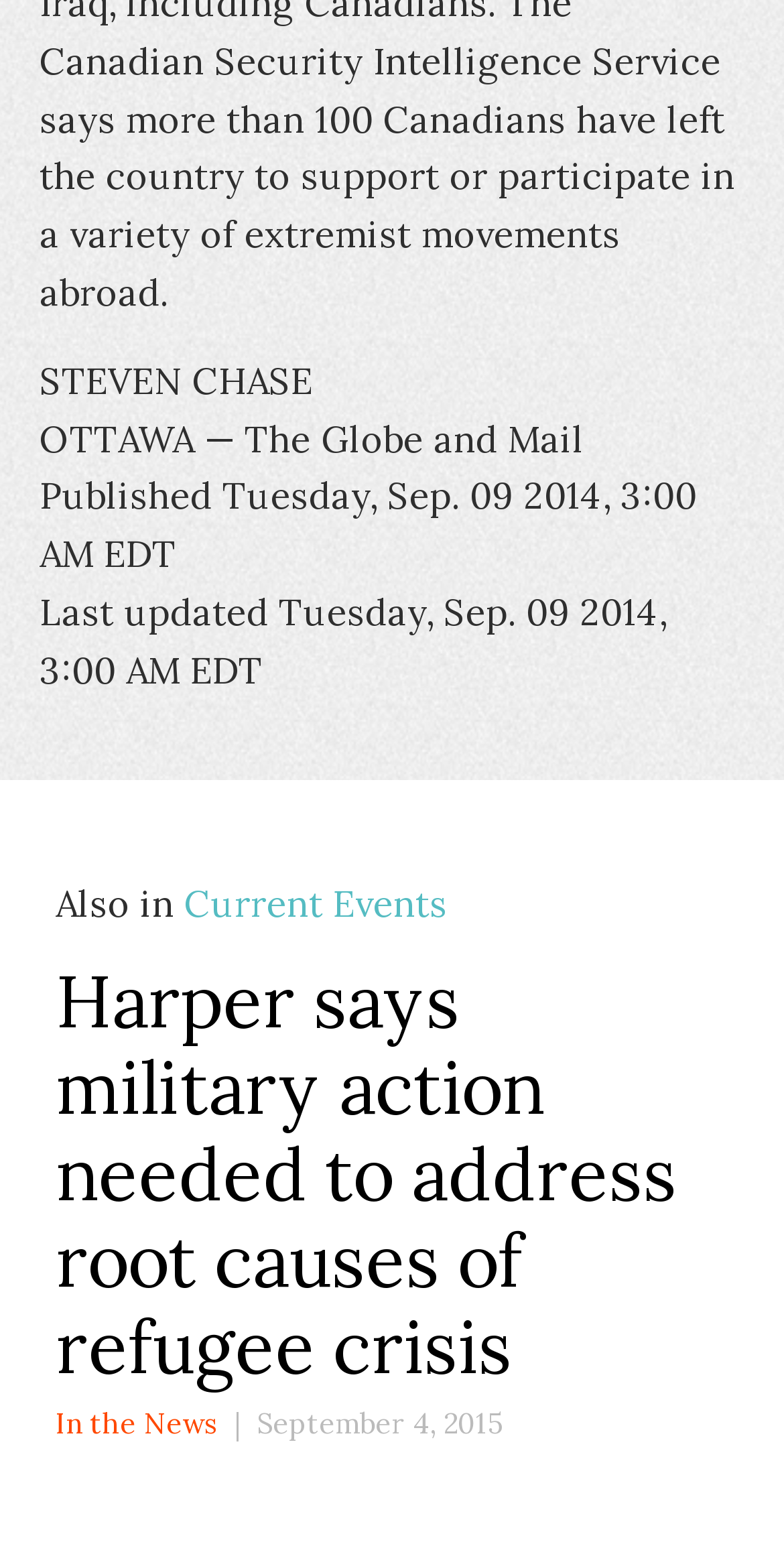Using the information from the screenshot, answer the following question thoroughly:
How many links are there in the footer section?

There are three links in the footer section: 'Current Events', 'Harper says military action needed to address root causes of refugee crisis', and 'In the News'.